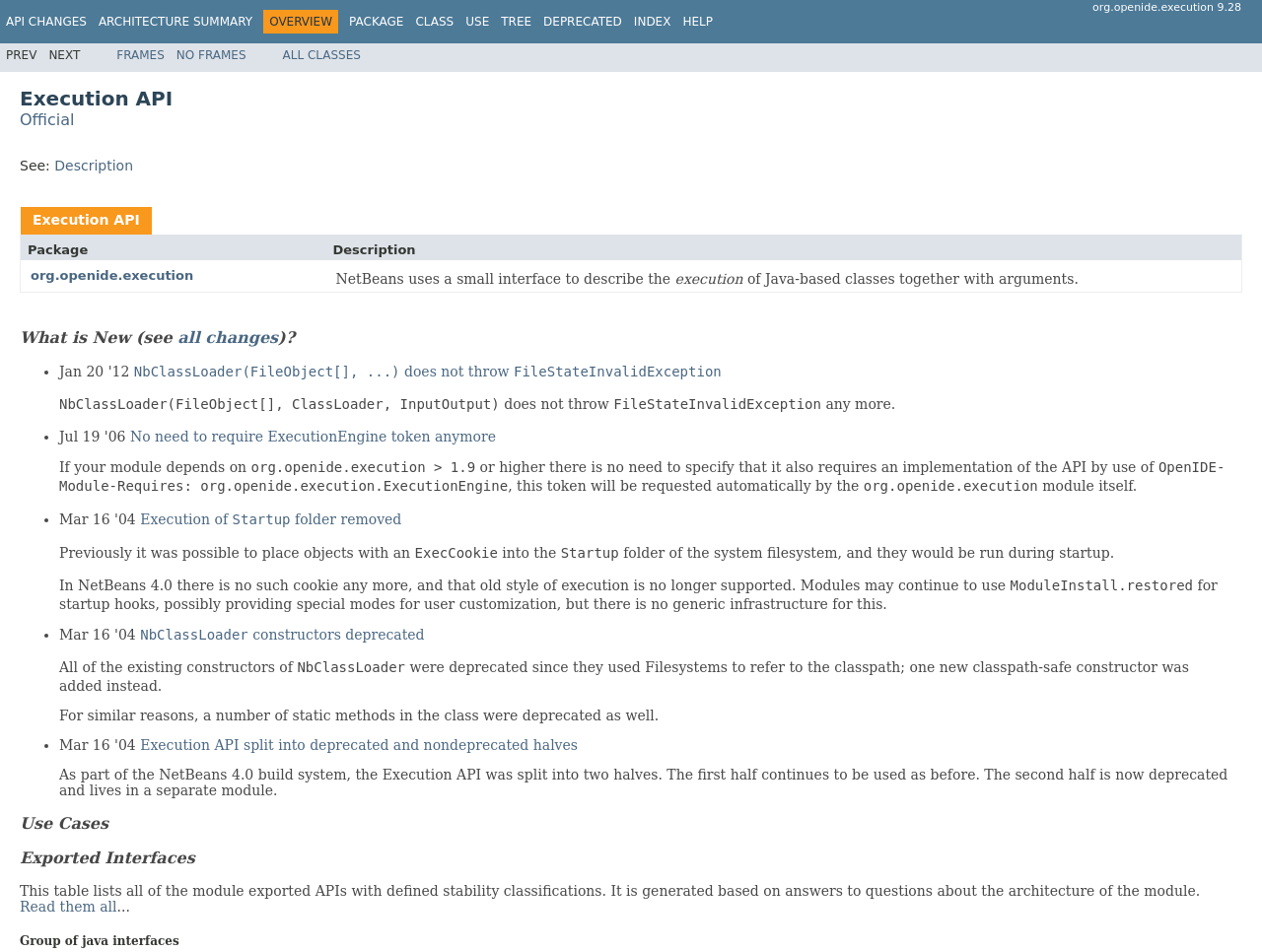Please determine the bounding box coordinates for the element that should be clicked to follow these instructions: "View 'Execution API Official'".

[0.016, 0.091, 0.984, 0.135]